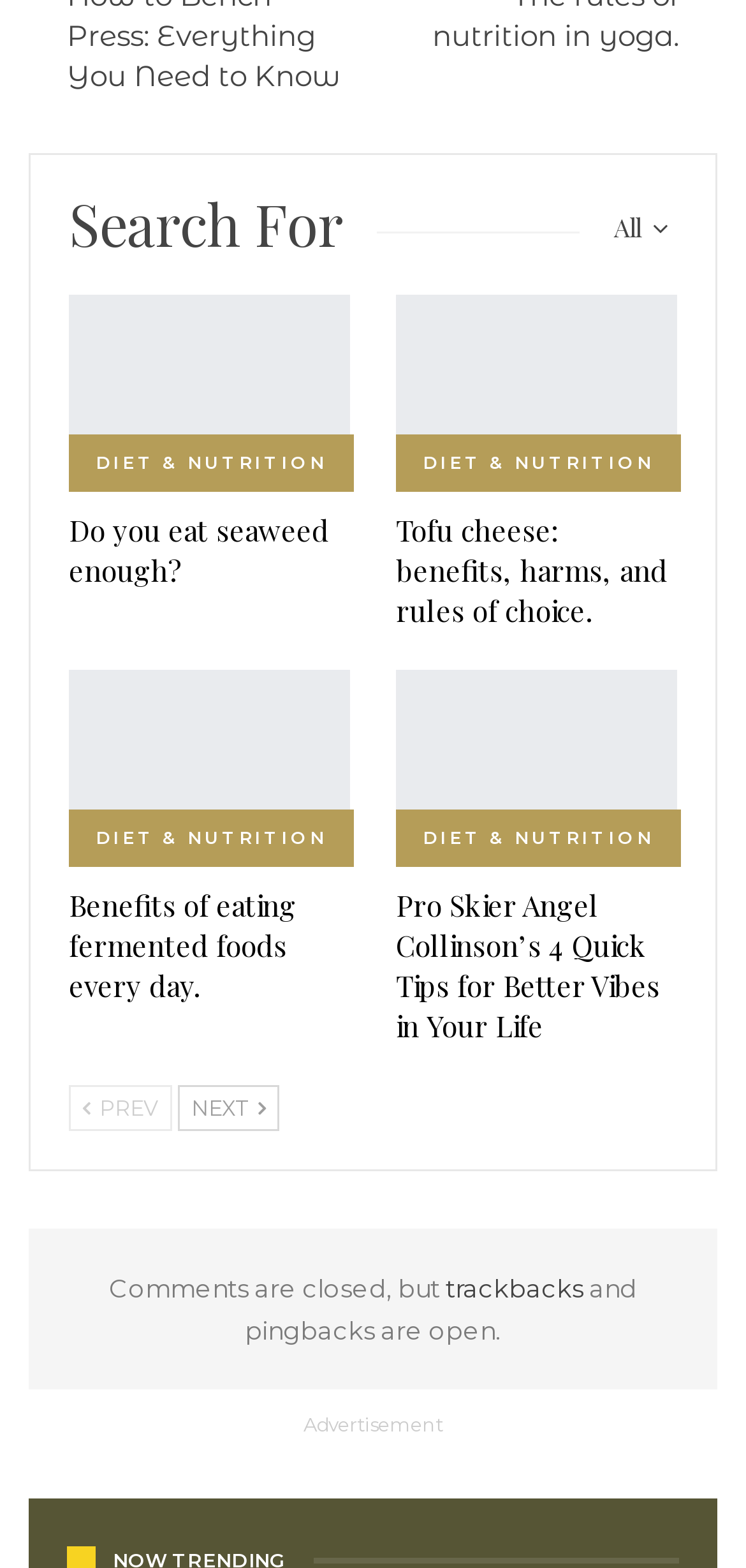Respond concisely with one word or phrase to the following query:
What type of content is presented on this page?

Article summaries